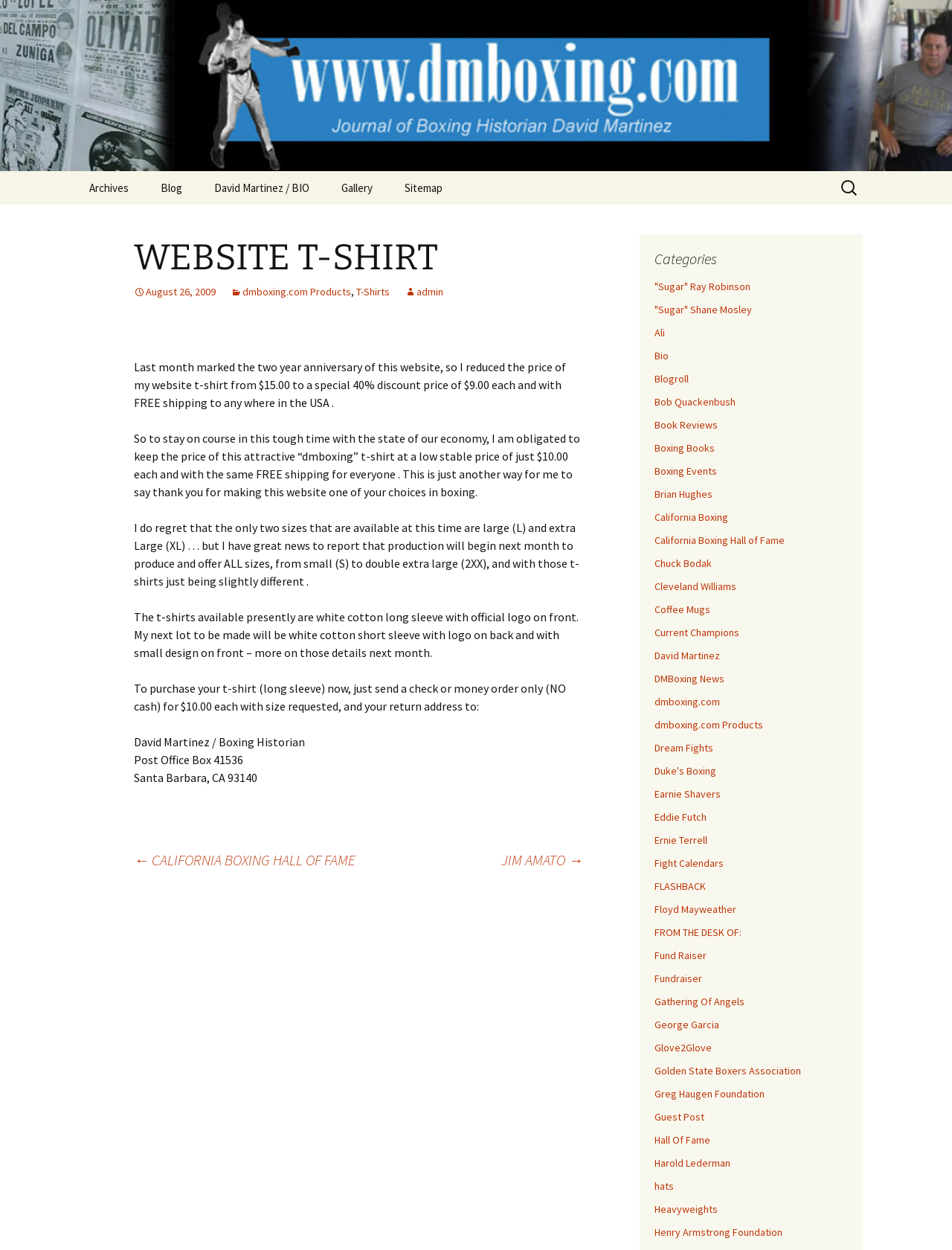Find the bounding box coordinates of the area to click in order to follow the instruction: "Read the blog".

[0.153, 0.137, 0.207, 0.164]